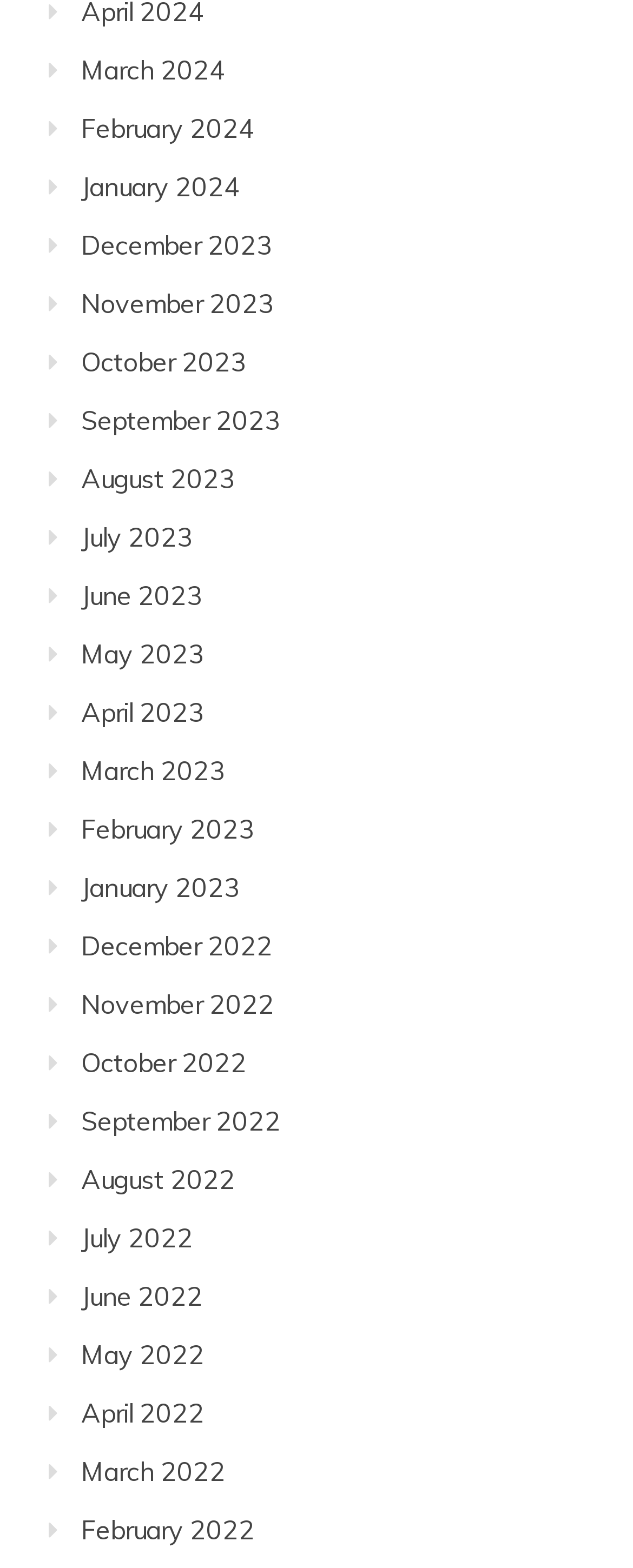Please determine the bounding box coordinates for the element that should be clicked to follow these instructions: "browse January 2022".

[0.128, 0.556, 0.379, 0.576]